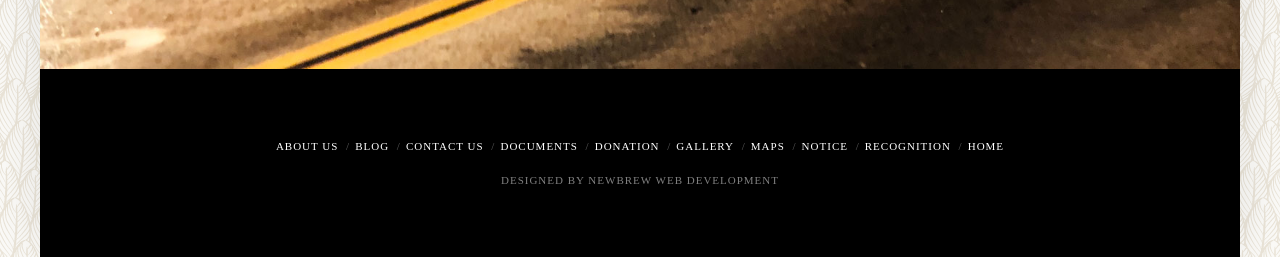Please identify the bounding box coordinates of the region to click in order to complete the task: "go to about us page". The coordinates must be four float numbers between 0 and 1, specified as [left, top, right, bottom].

[0.216, 0.621, 0.264, 0.667]